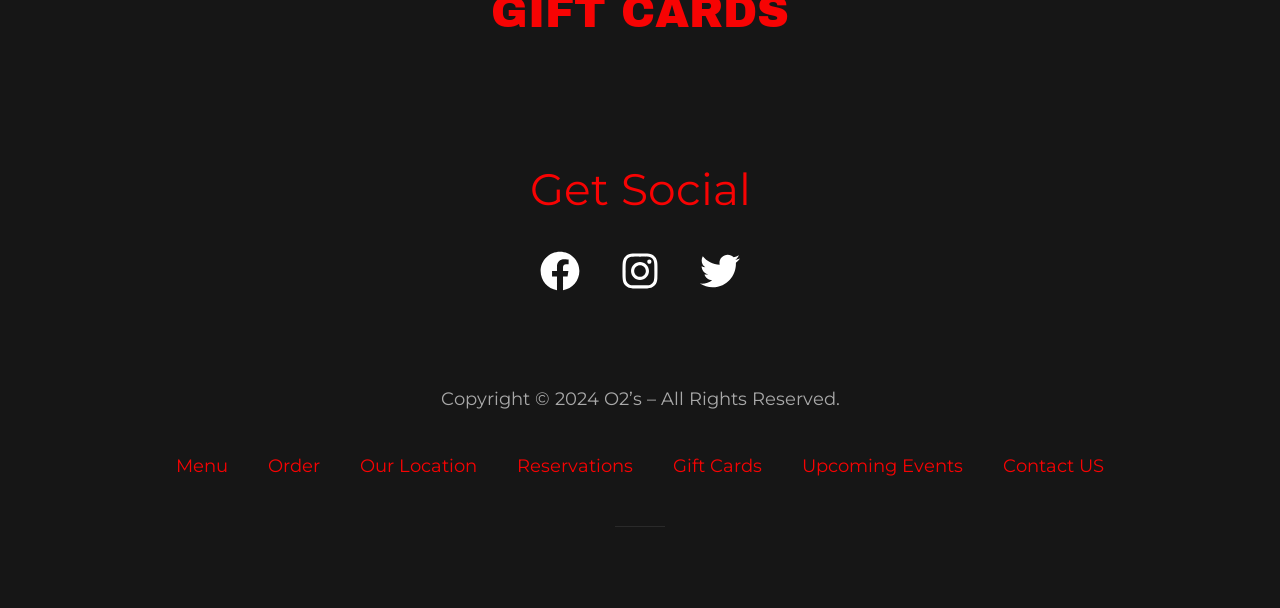Identify the bounding box coordinates of the region that should be clicked to execute the following instruction: "Visit website".

None